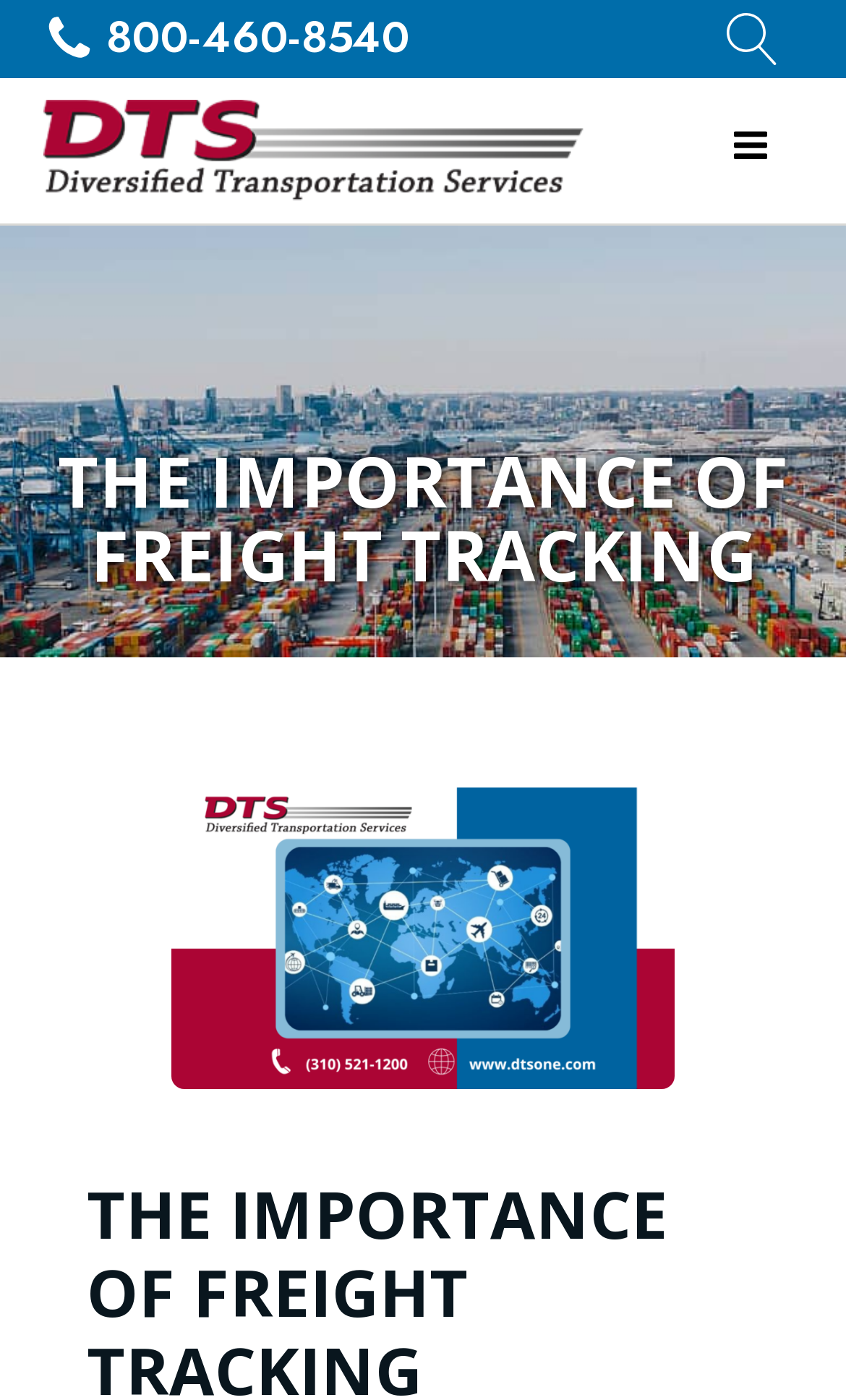What is the phone number on the webpage?
Examine the image and give a concise answer in one word or a short phrase.

800-460-8540